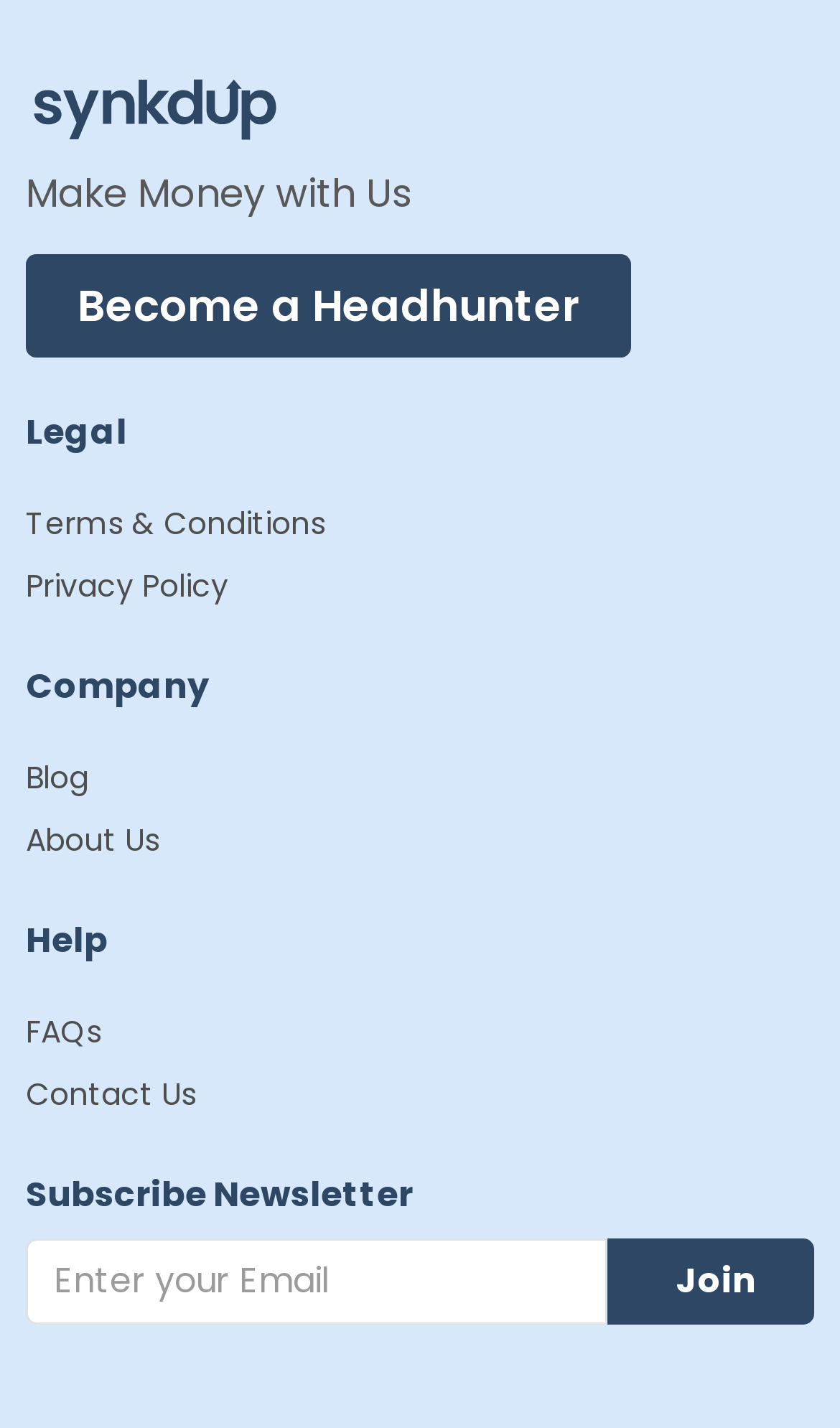Identify the bounding box of the HTML element described here: "Become a Headhunter". Provide the coordinates as four float numbers between 0 and 1: [left, top, right, bottom].

[0.031, 0.179, 0.751, 0.251]